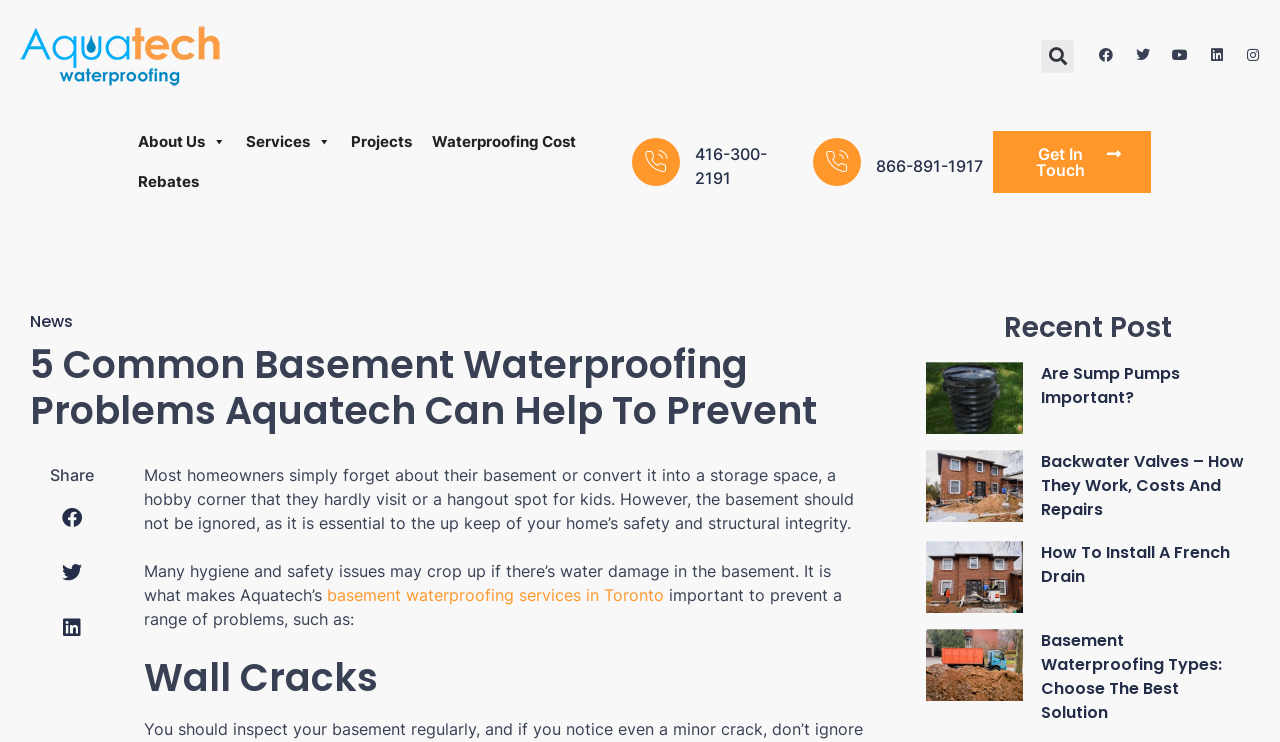Extract the main headline from the webpage and generate its text.

5 Common Basement Waterproofing Problems Aquatech Can Help To Prevent